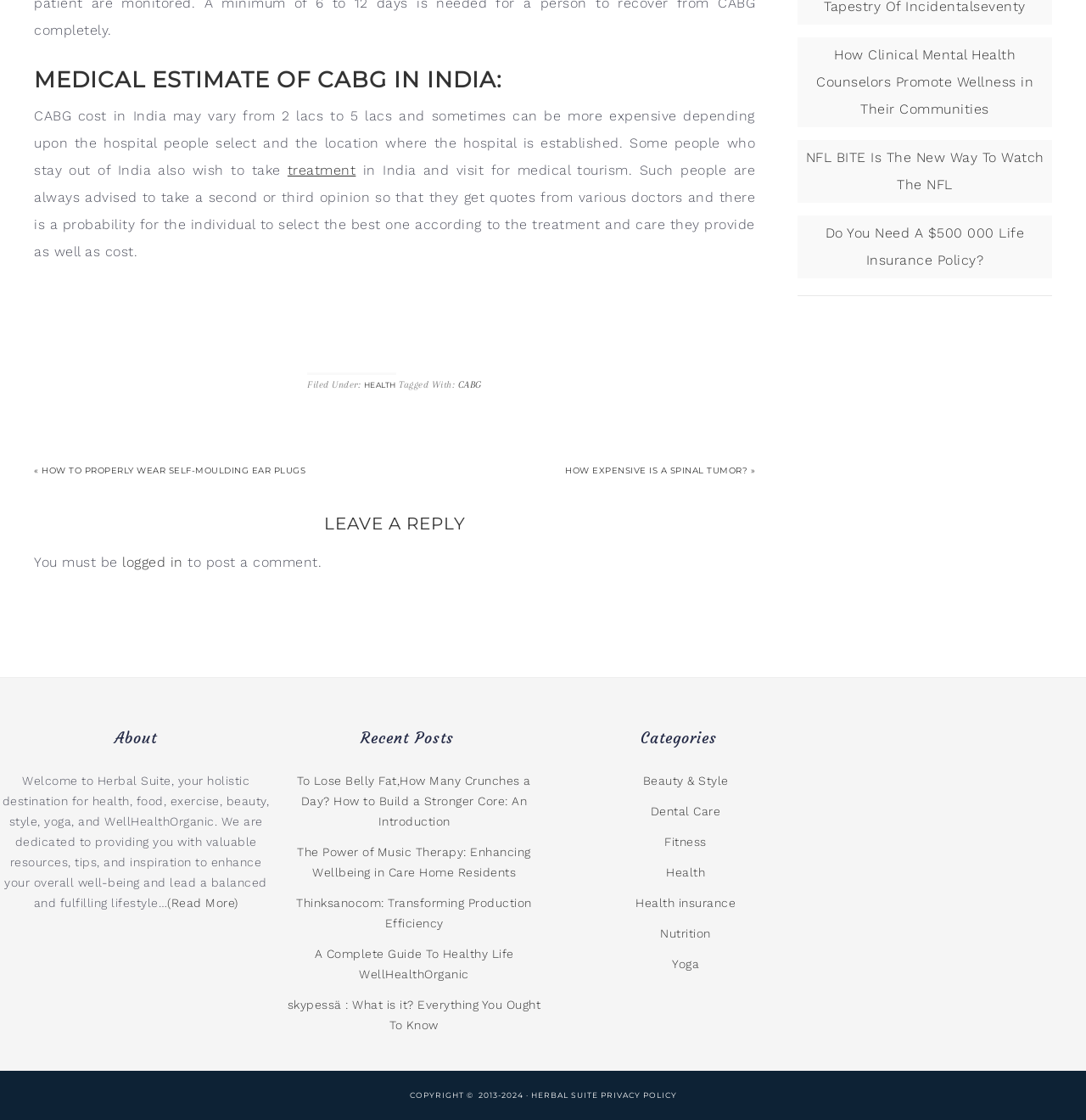Please respond to the question using a single word or phrase:
What is the purpose of the website?

Health and wellness